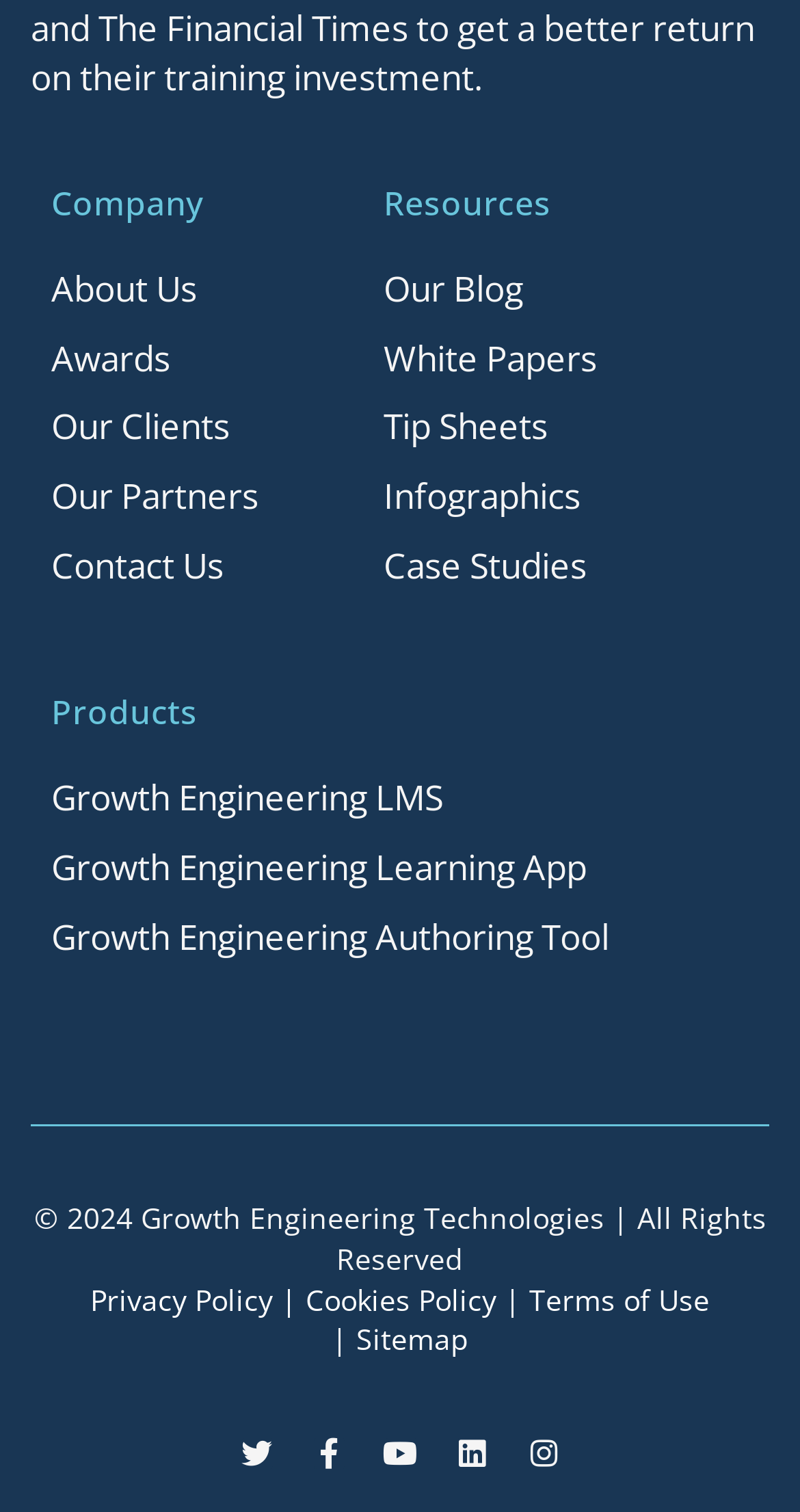Identify the bounding box coordinates of the clickable region necessary to fulfill the following instruction: "Click on About Us". The bounding box coordinates should be four float numbers between 0 and 1, i.e., [left, top, right, bottom].

[0.064, 0.175, 0.428, 0.207]